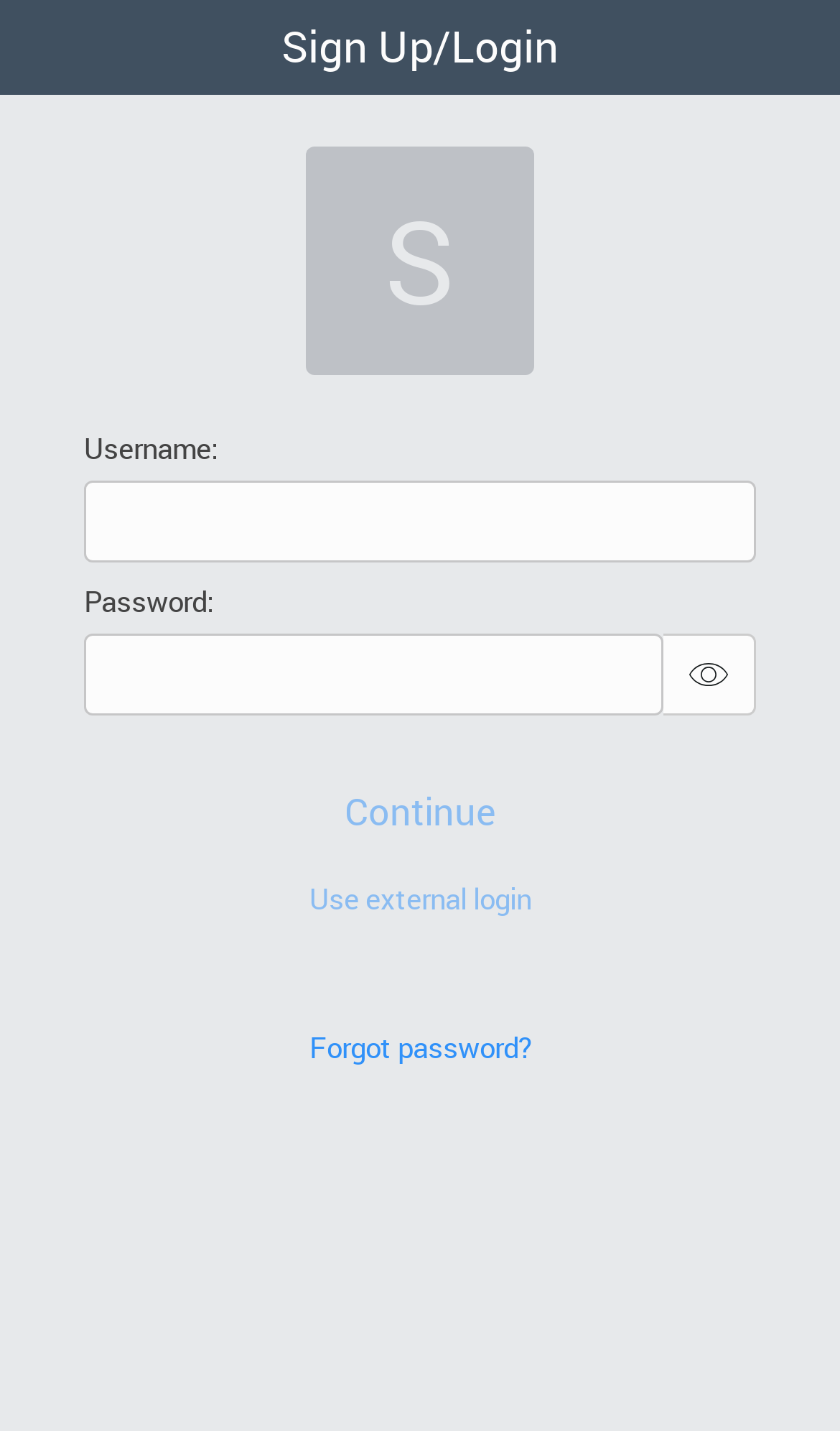Please answer the following question using a single word or phrase: 
What is the alternative login option?

External login